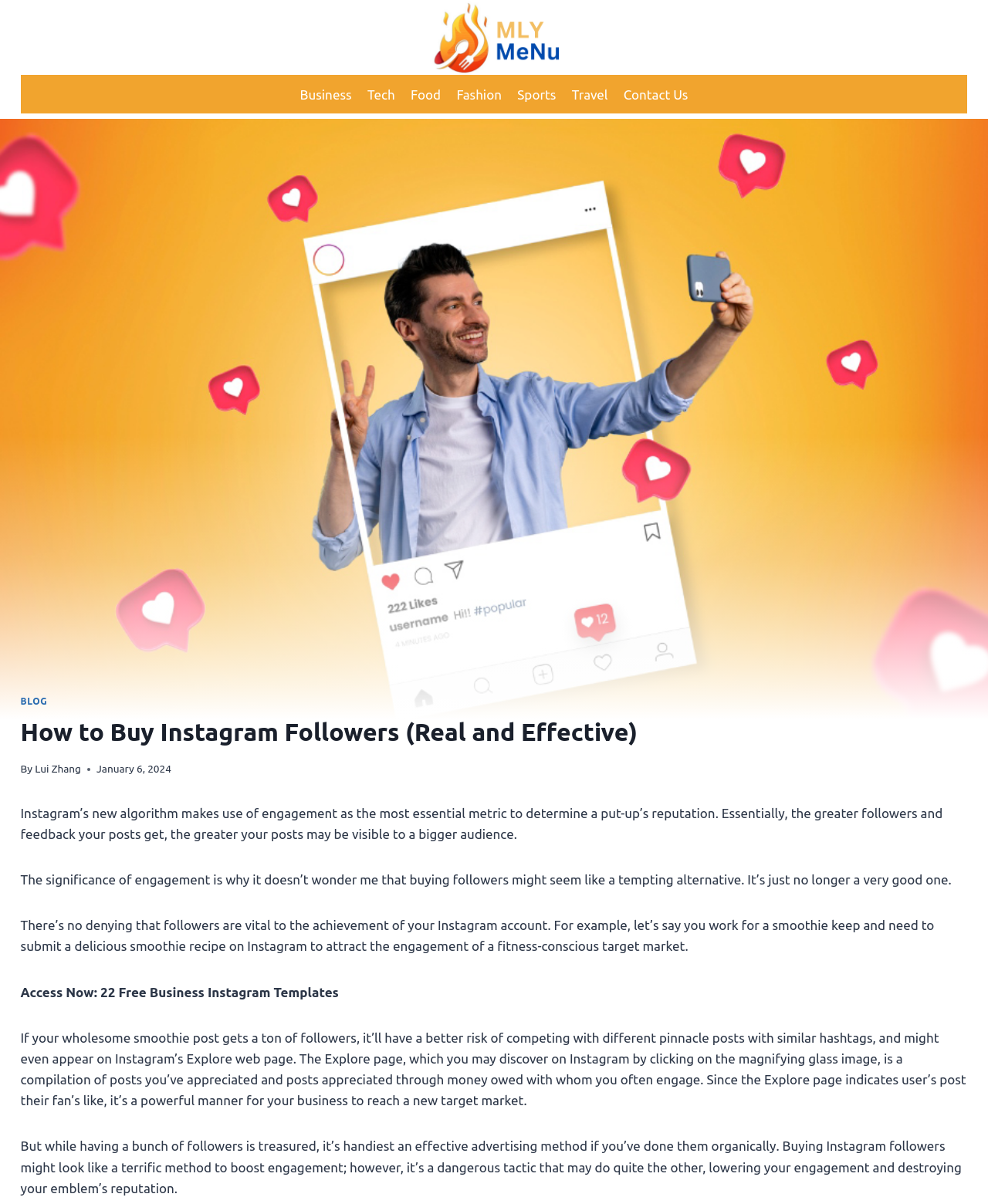What is the date of this article?
Provide an in-depth and detailed answer to the question.

I found the date of the article by looking at the header section of the webpage, where it says 'January 6, 2024'.